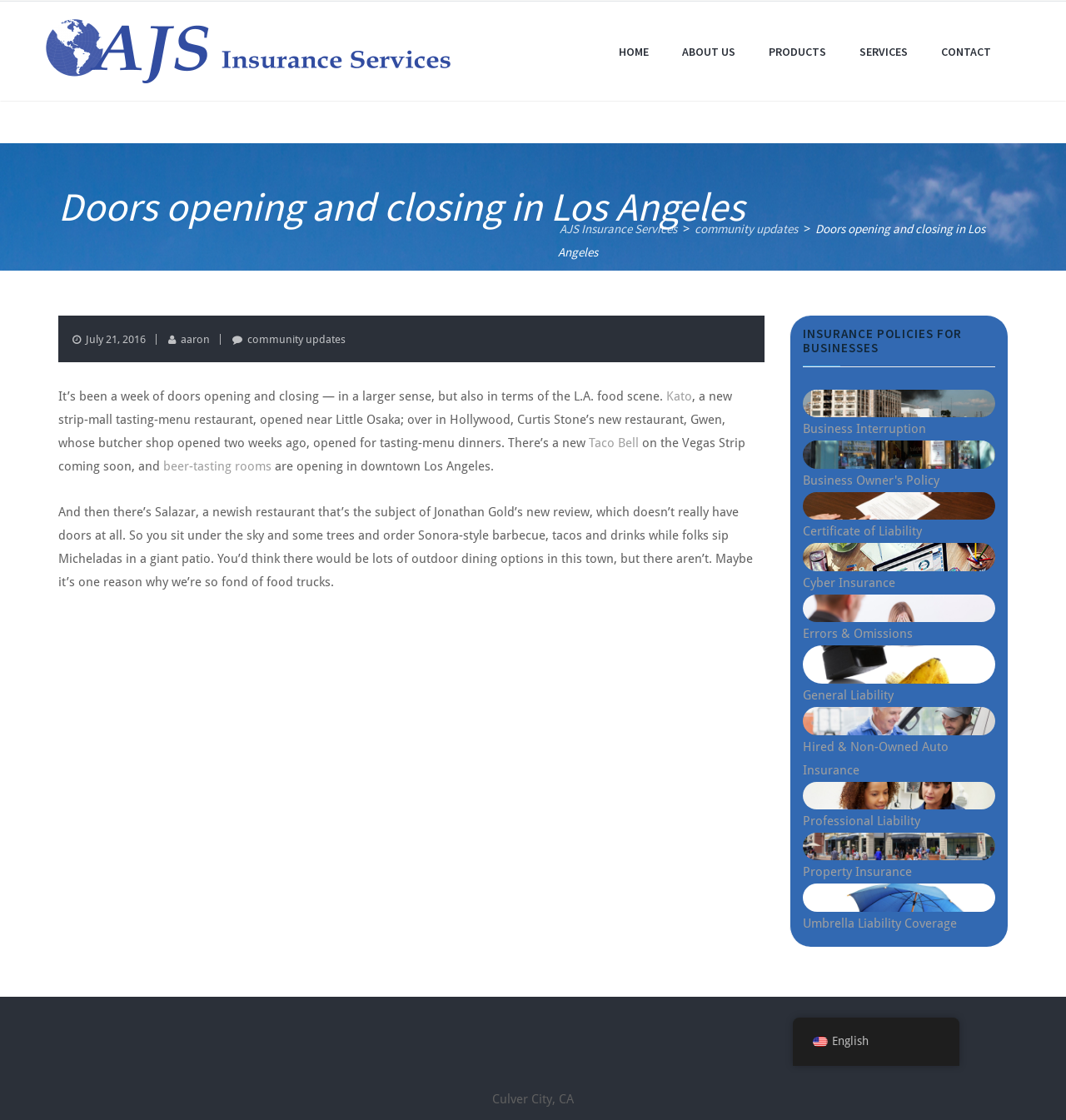What is the name of the insurance service?
Refer to the screenshot and deliver a thorough answer to the question presented.

The name of the insurance service can be found in the top-left corner of the webpage, where it says 'AJS Insurance Services' in a link element with a bounding box coordinate of [0.043, 0.037, 0.423, 0.052].